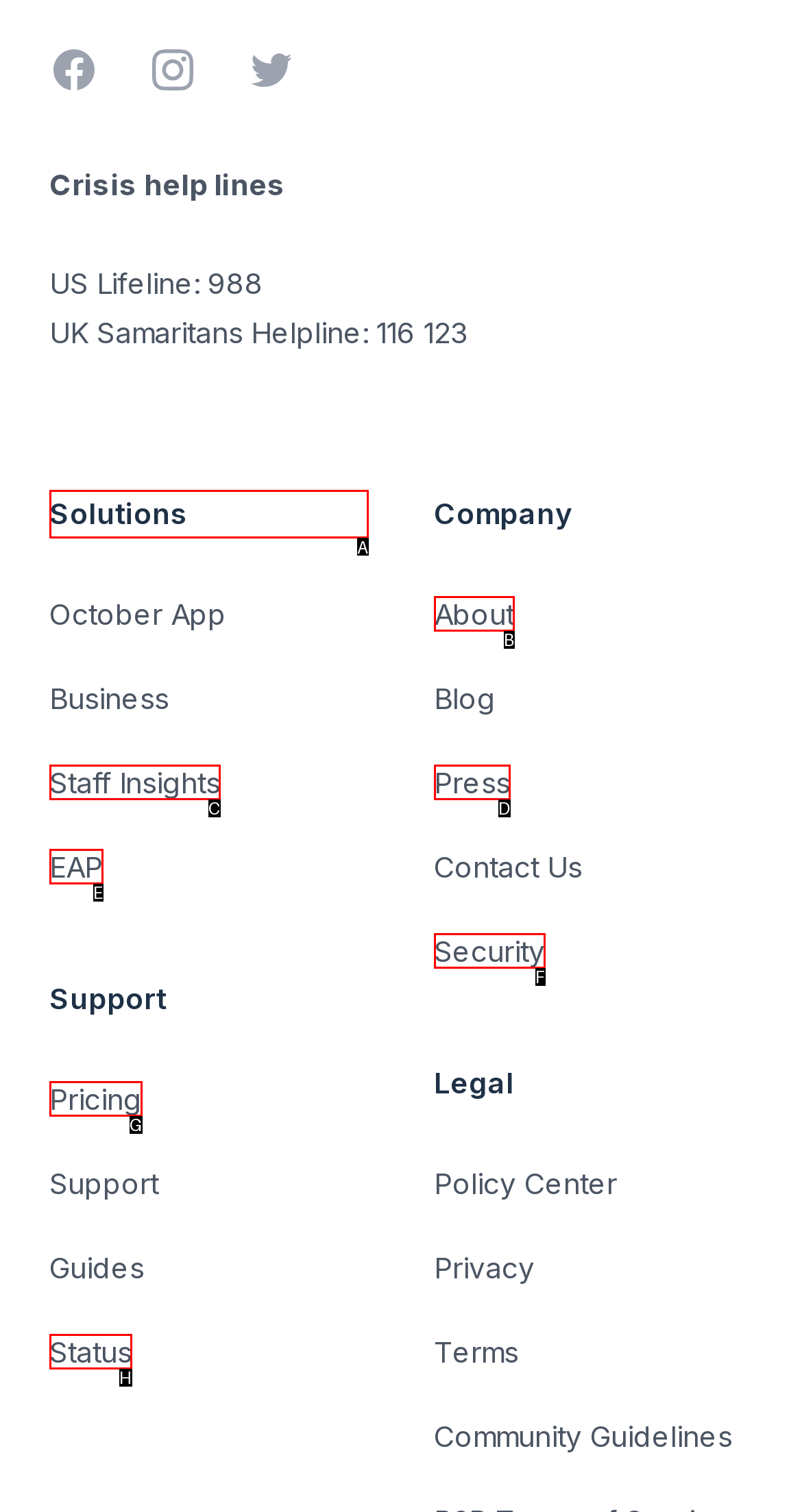Specify which UI element should be clicked to accomplish the task: Learn about Solutions. Answer with the letter of the correct choice.

A